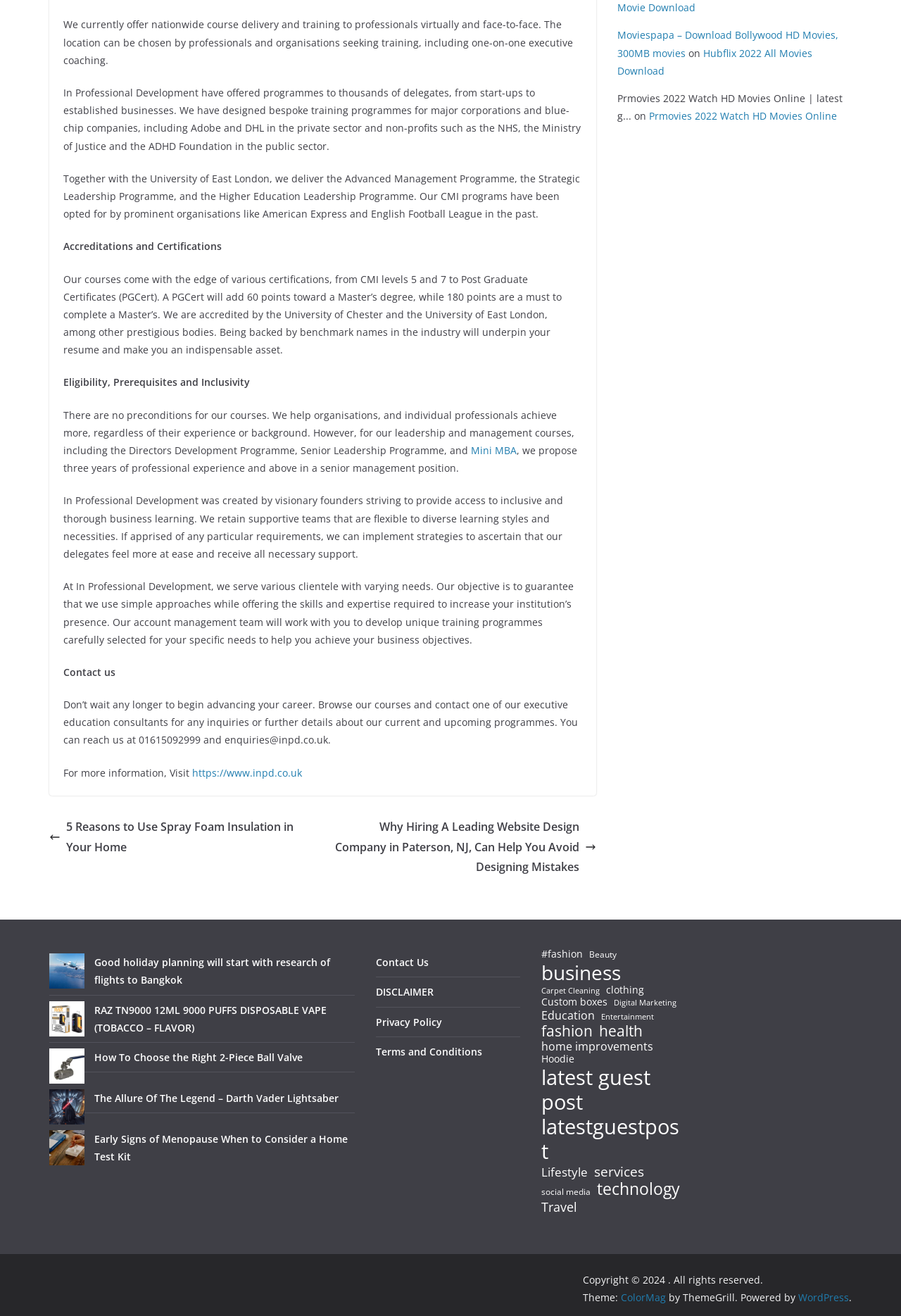Please determine the bounding box coordinates of the element to click in order to execute the following instruction: "Visit the website". The coordinates should be four float numbers between 0 and 1, specified as [left, top, right, bottom].

[0.213, 0.582, 0.335, 0.592]